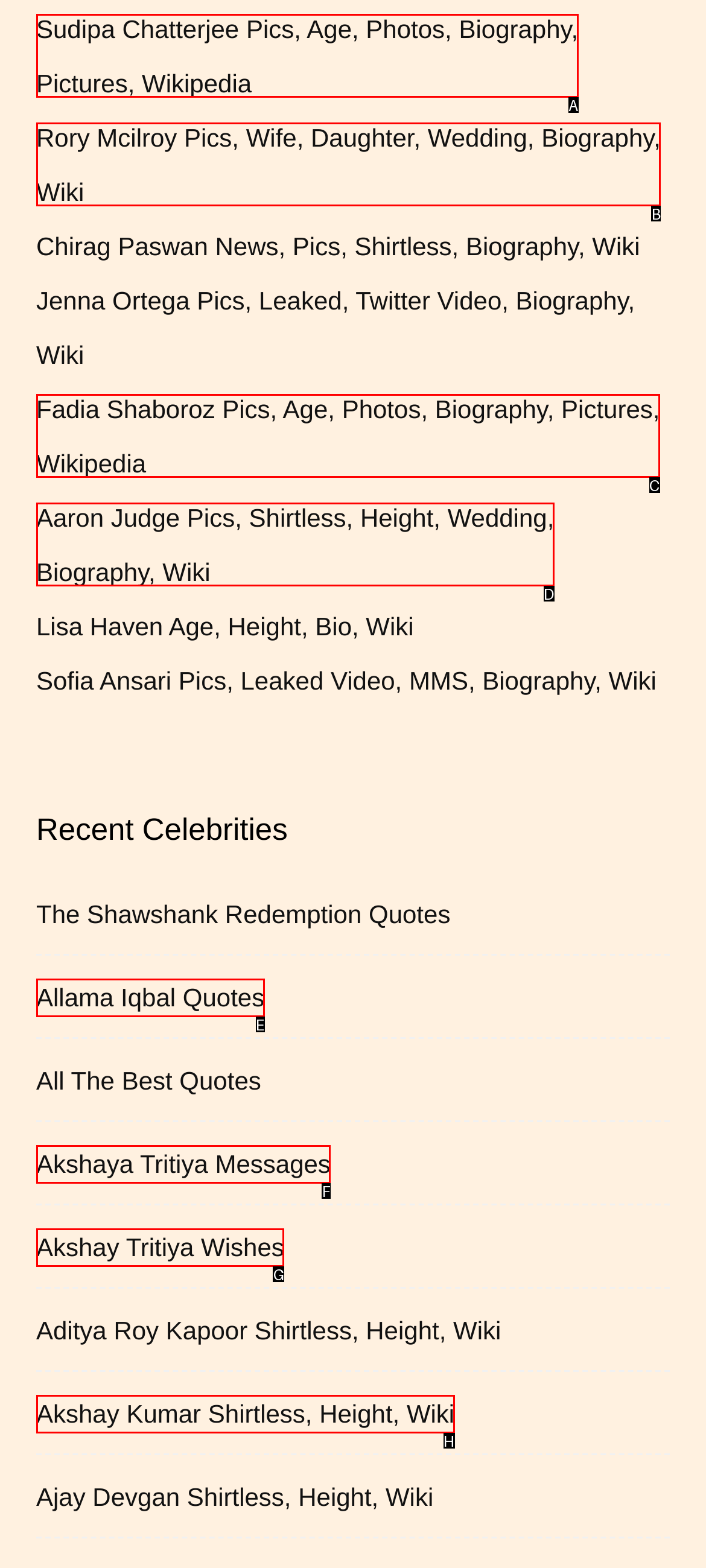Identify the bounding box that corresponds to: Allama Iqbal Quotes
Respond with the letter of the correct option from the provided choices.

E